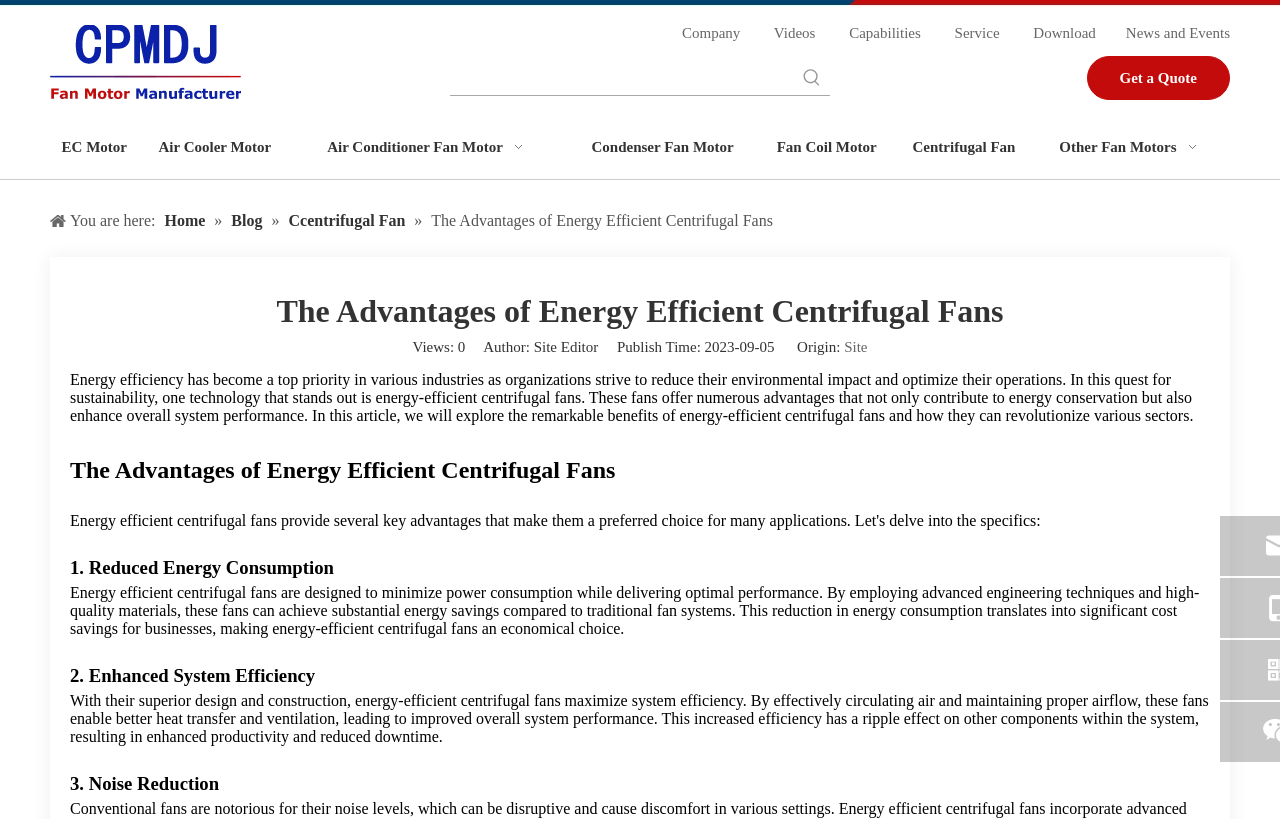Identify the bounding box coordinates of the element to click to follow this instruction: 'Get a quote'. Ensure the coordinates are four float values between 0 and 1, provided as [left, top, right, bottom].

[0.849, 0.068, 0.961, 0.122]